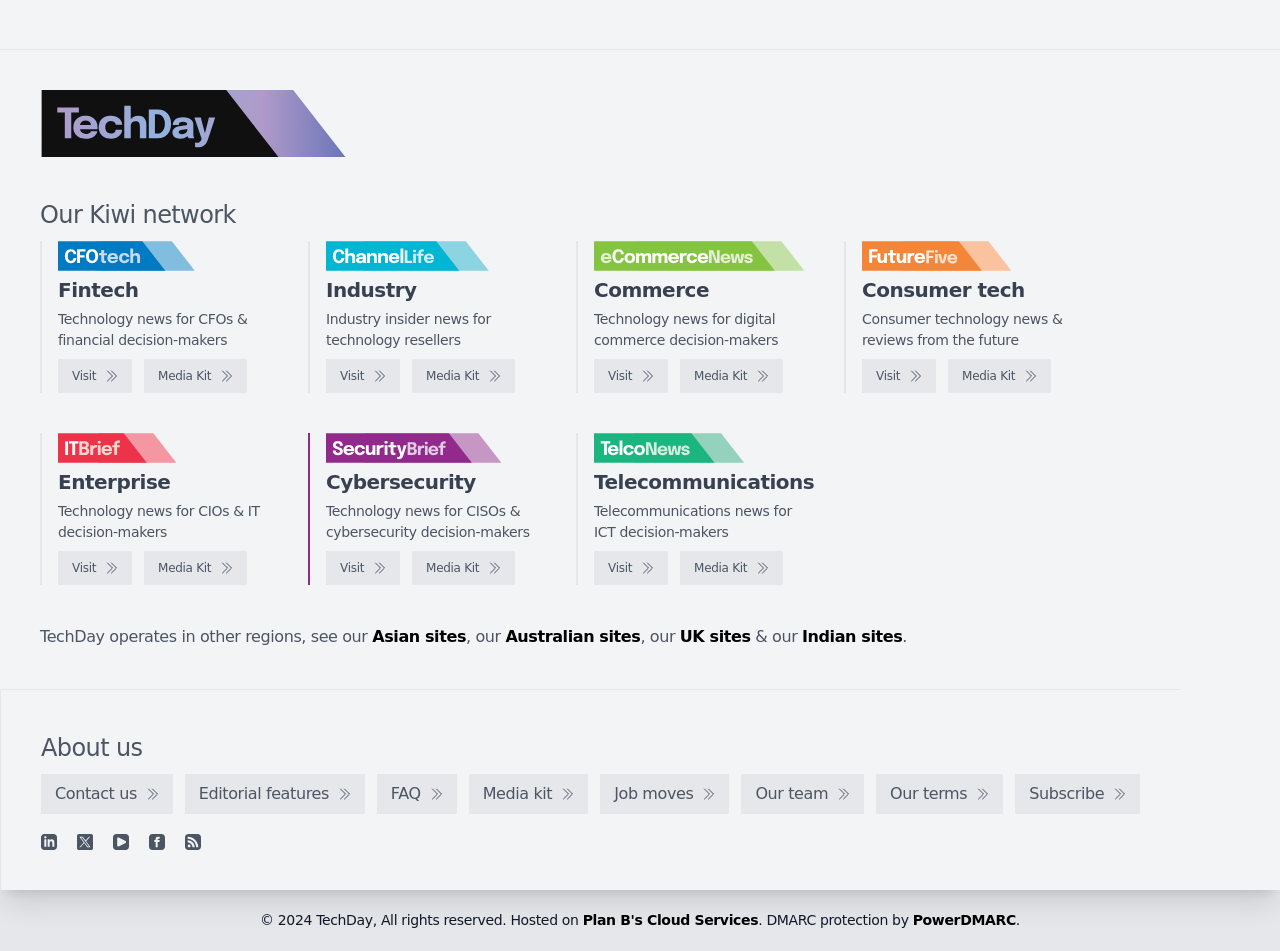Locate the bounding box of the UI element based on this description: "parent_node: Telecommunications". Provide four float numbers between 0 and 1 as [left, top, right, bottom].

[0.464, 0.456, 0.628, 0.487]